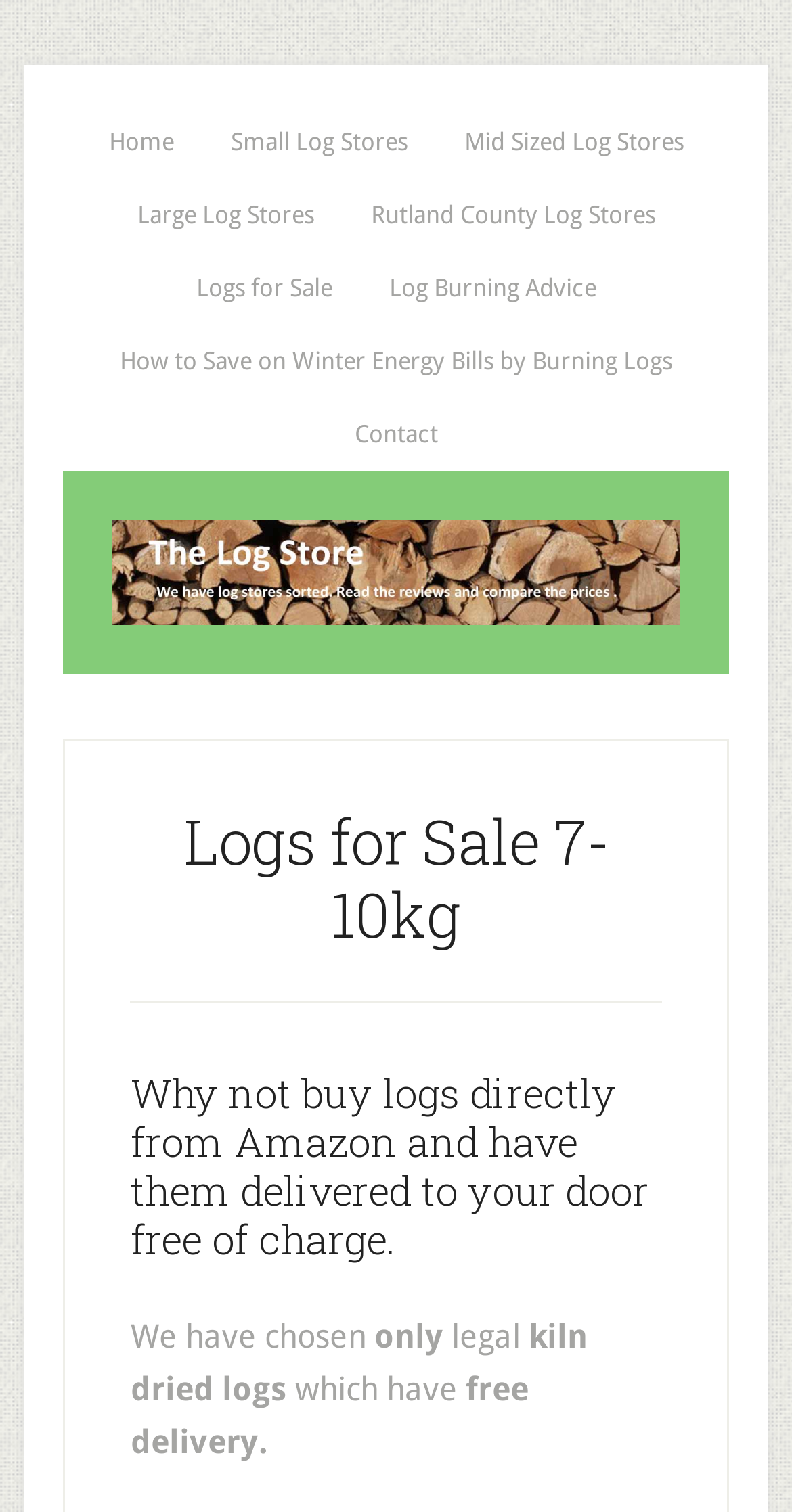Please specify the bounding box coordinates of the area that should be clicked to accomplish the following instruction: "Click on Home". The coordinates should consist of four float numbers between 0 and 1, i.e., [left, top, right, bottom].

[0.106, 0.07, 0.25, 0.118]